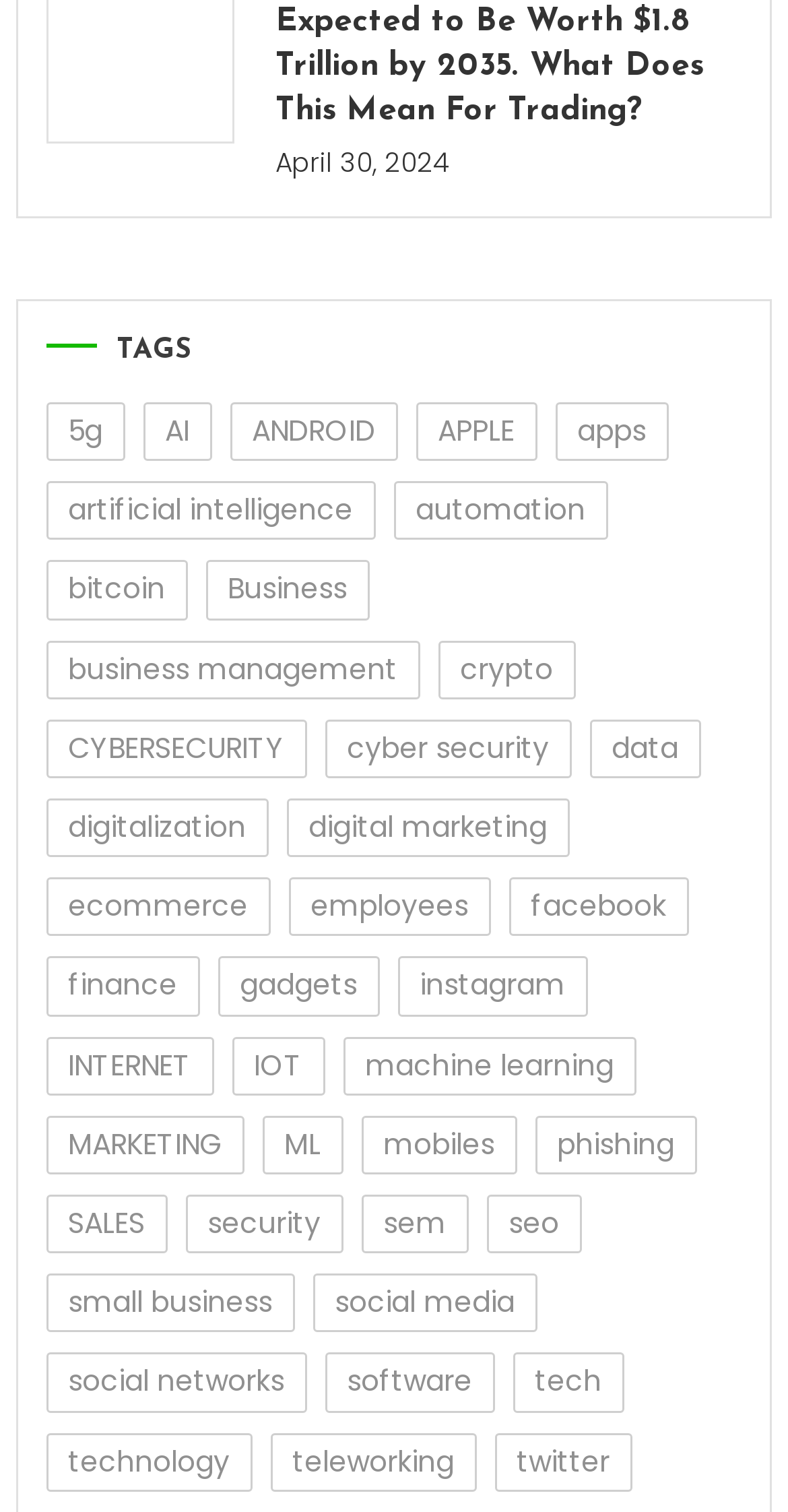Please provide a detailed answer to the question below by examining the image:
What is the last category listed?

By examining the link elements, I found that the last category listed is 'teleworking', which has 15 items, as indicated by the link element with the text 'teleworking (15 items)' and bounding box coordinates [0.343, 0.947, 0.605, 0.986].